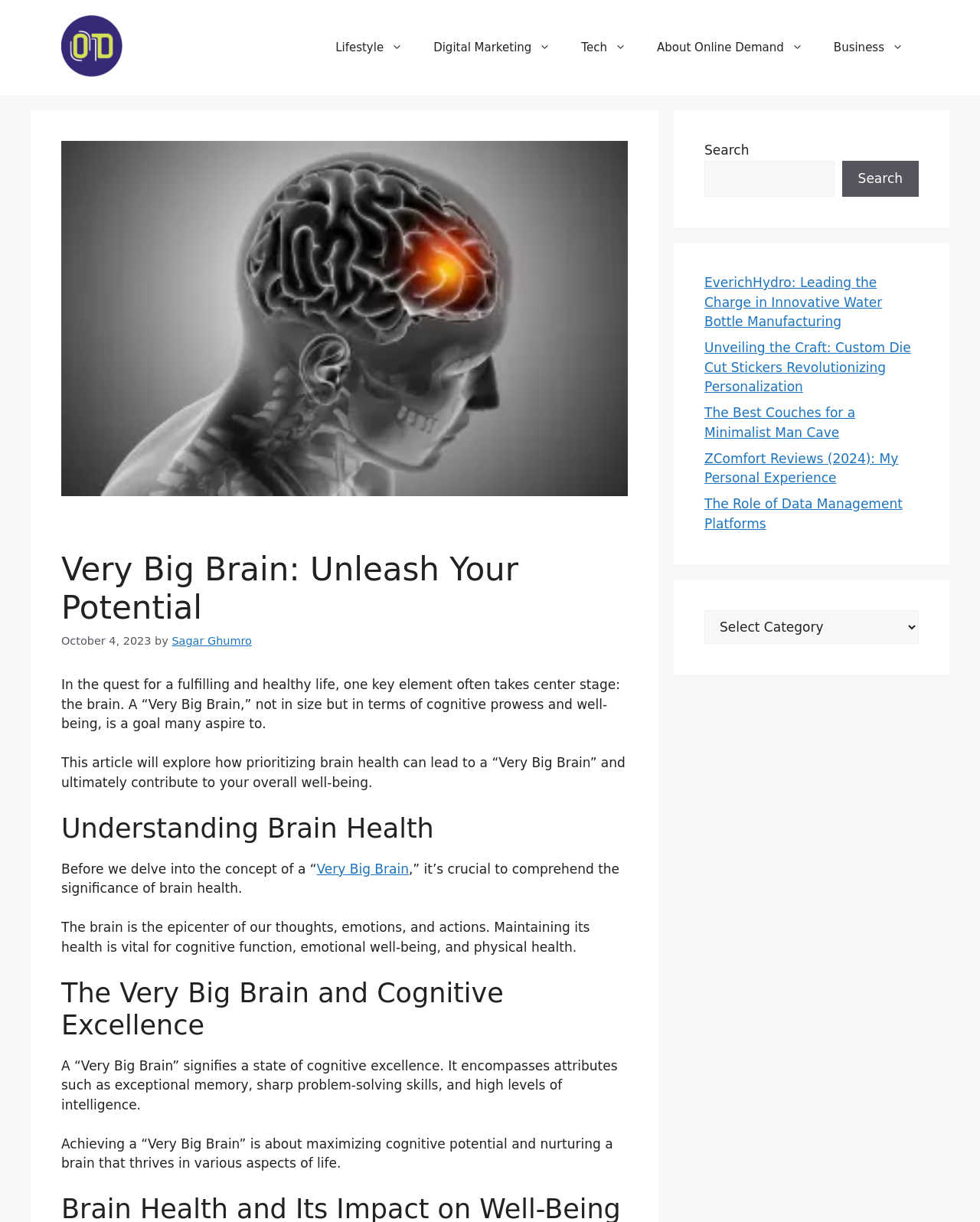Please determine the main heading text of this webpage.

Very Big Brain: Unleash Your Potential